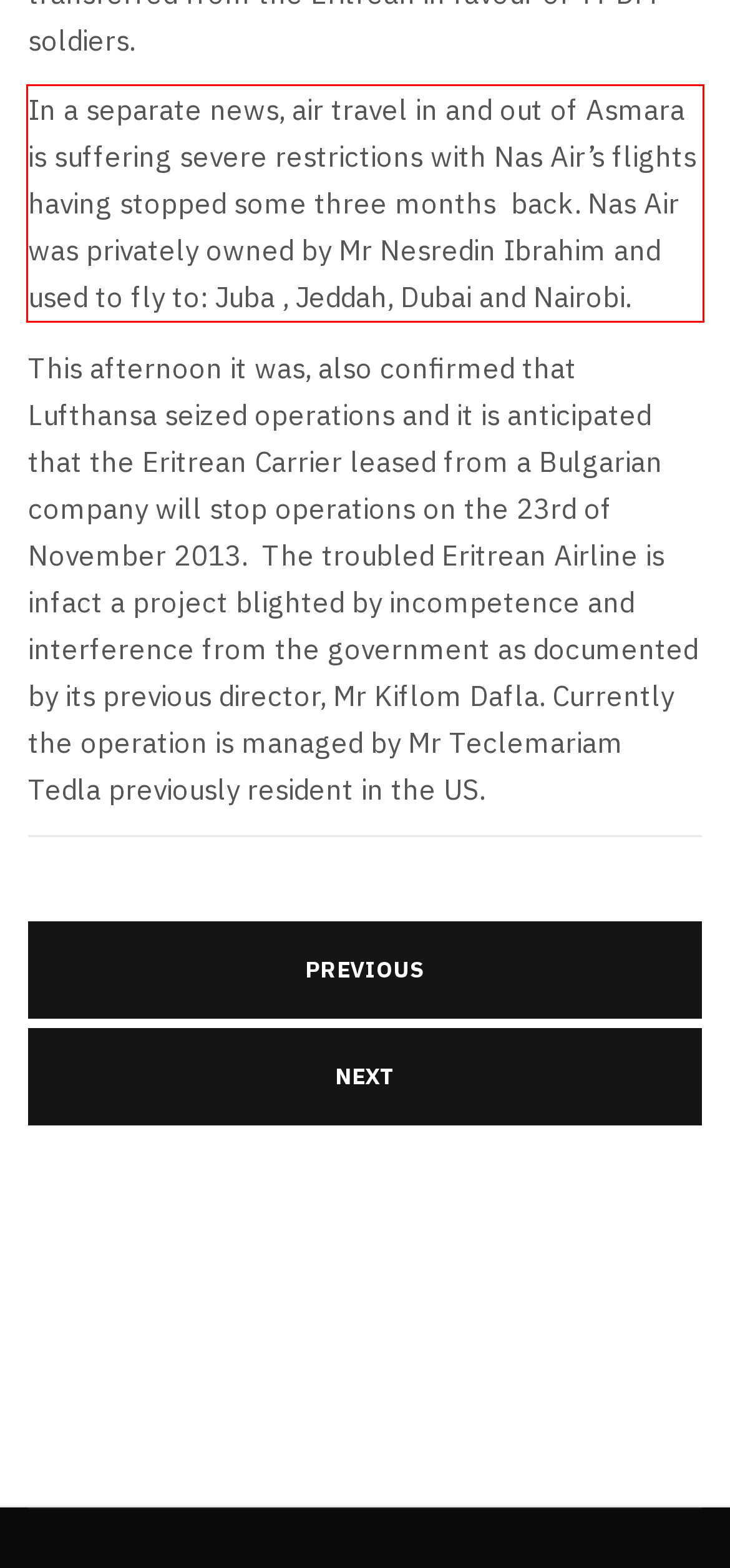You are given a screenshot of a webpage with a UI element highlighted by a red bounding box. Please perform OCR on the text content within this red bounding box.

In a separate news, air travel in and out of Asmara is suffering severe restrictions with Nas Air’s flights having stopped some three months back. Nas Air was privately owned by Mr Nesredin Ibrahim and used to fly to: Juba , Jeddah, Dubai and Nairobi.